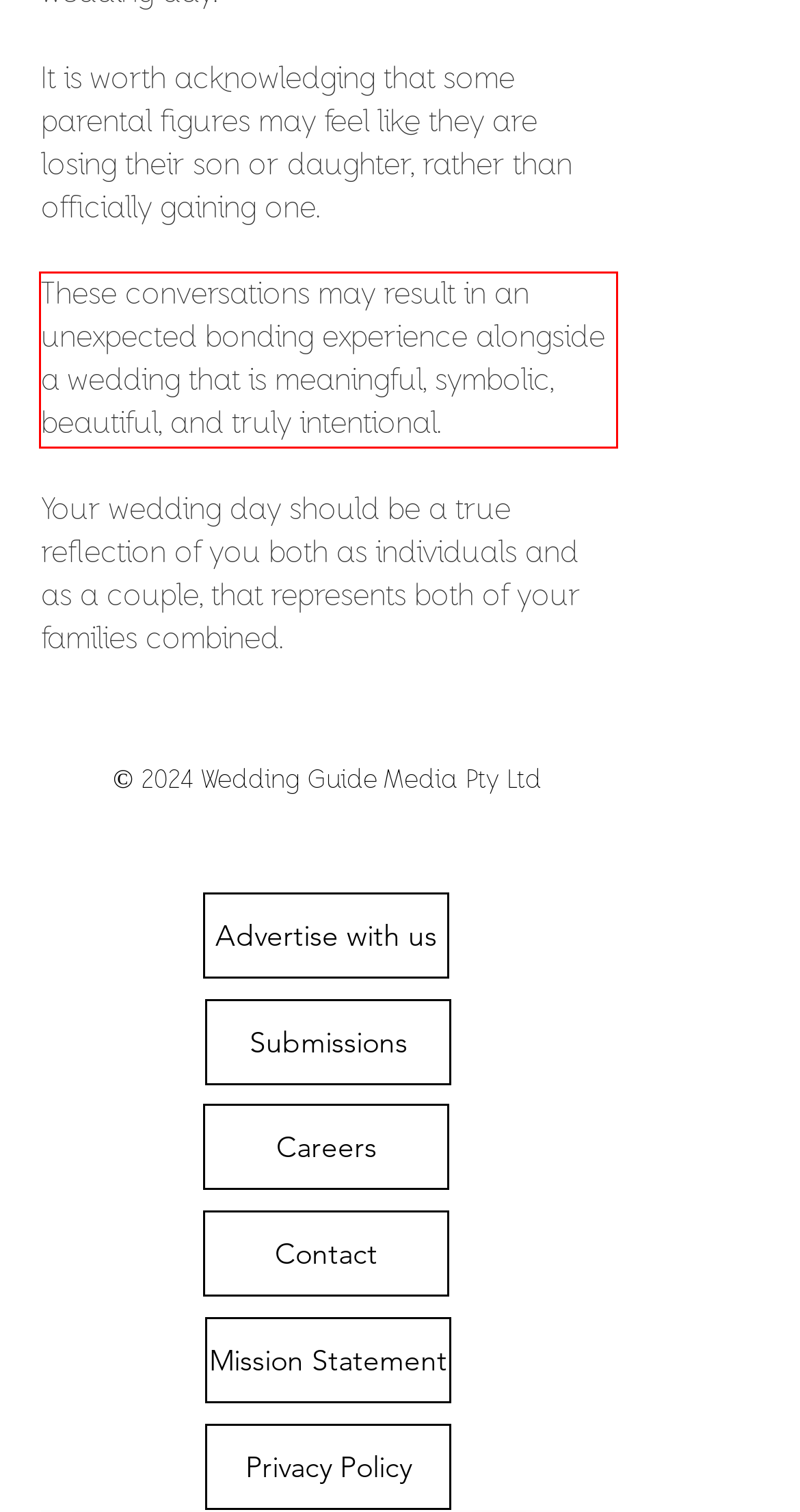You have a screenshot of a webpage with a red bounding box. Use OCR to generate the text contained within this red rectangle.

These conversations may result in an unexpected bonding experience alongside a wedding that is meaningful, symbolic, beautiful, and truly intentional.